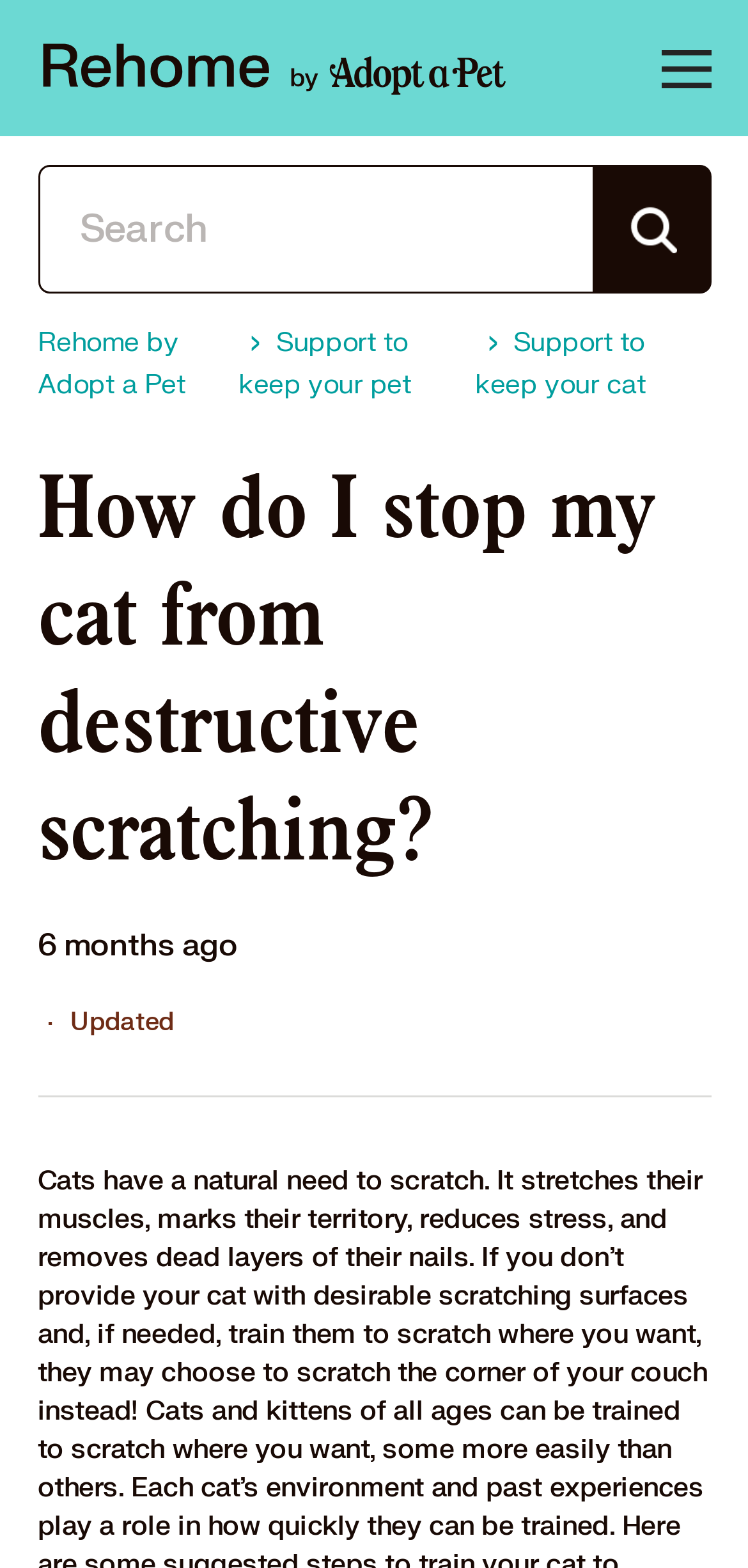What is the topic of the main content?
Please provide a single word or phrase as the answer based on the screenshot.

Stopping cat scratching